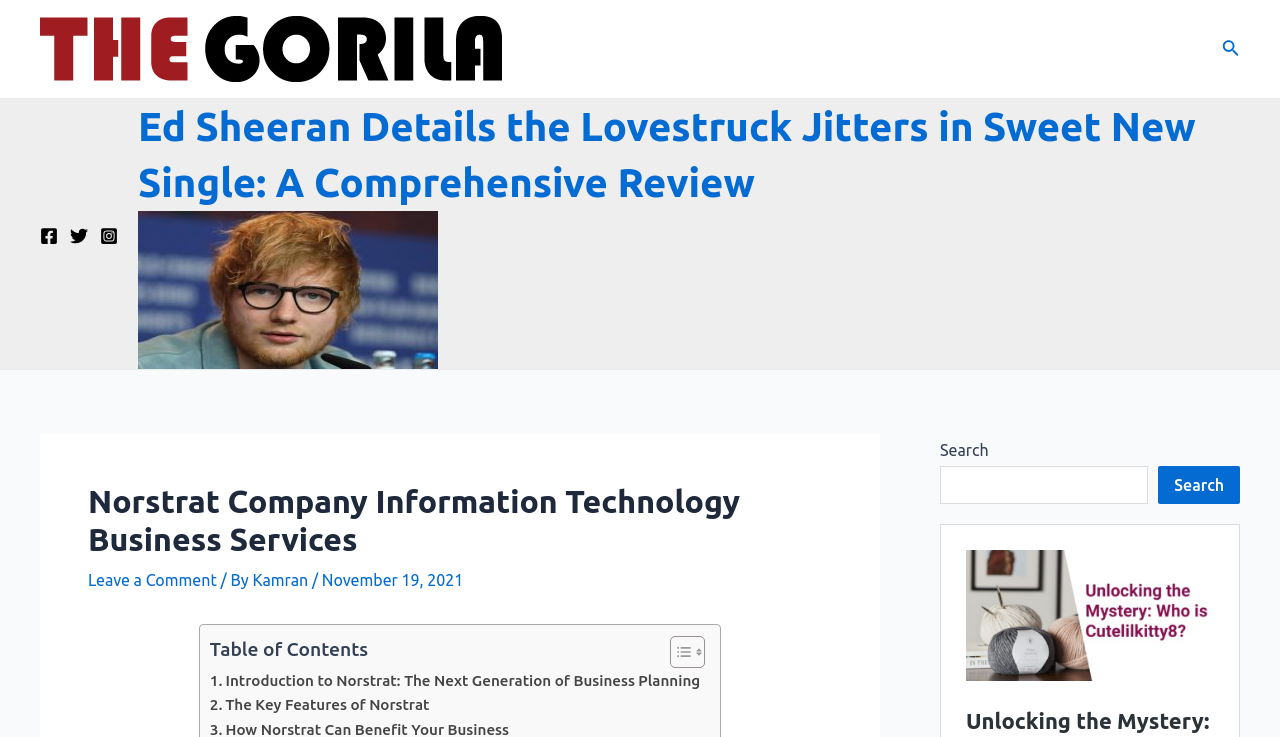Observe the image and answer the following question in detail: What is the purpose of the search box?

The purpose of the search box is to search the website, which can be found in the complementary region at the bottom of the webpage, with a label 'Search' and a search box where users can input their search queries.